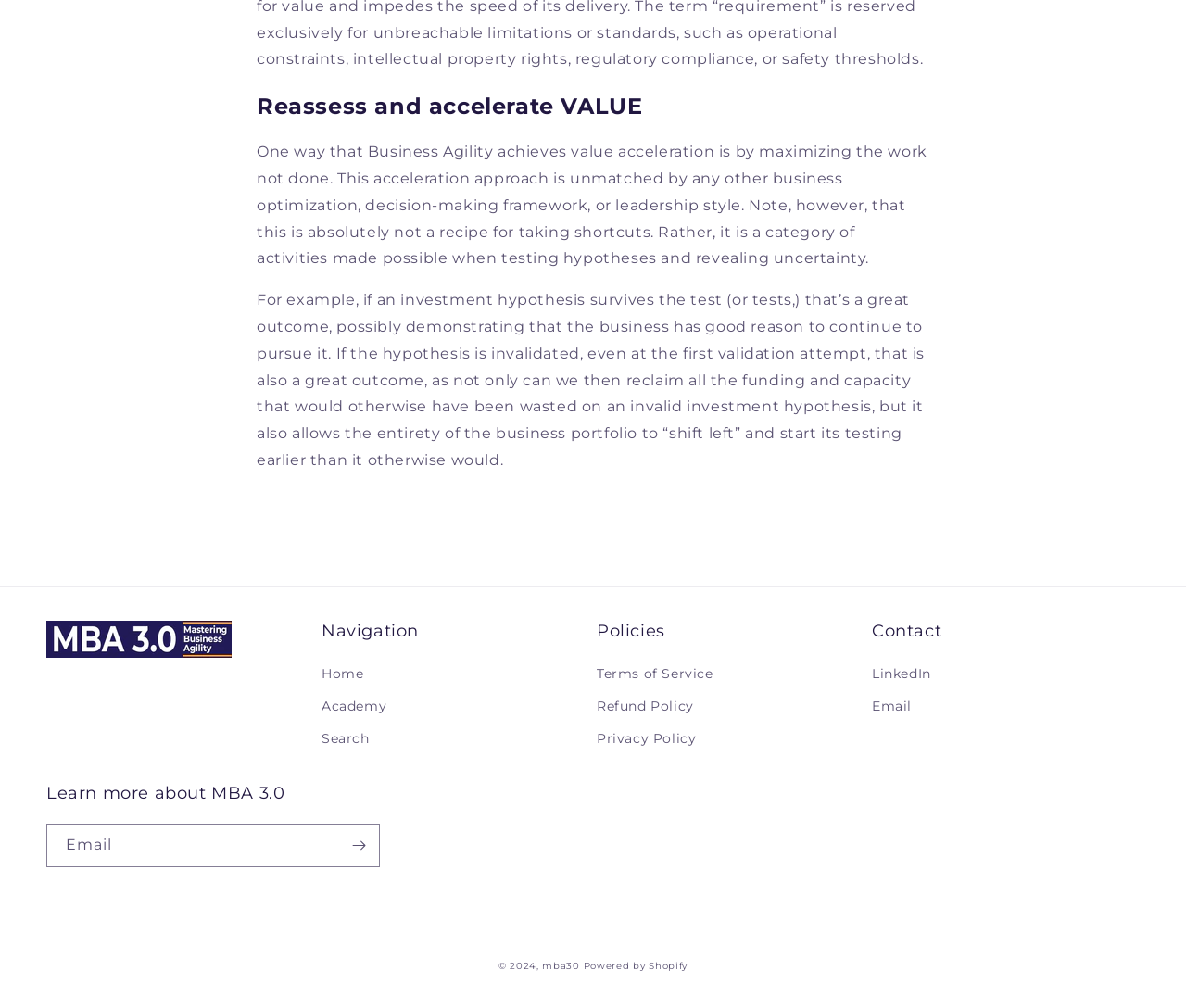What is the main topic of this webpage?
Answer the question with a single word or phrase by looking at the picture.

Business Agility